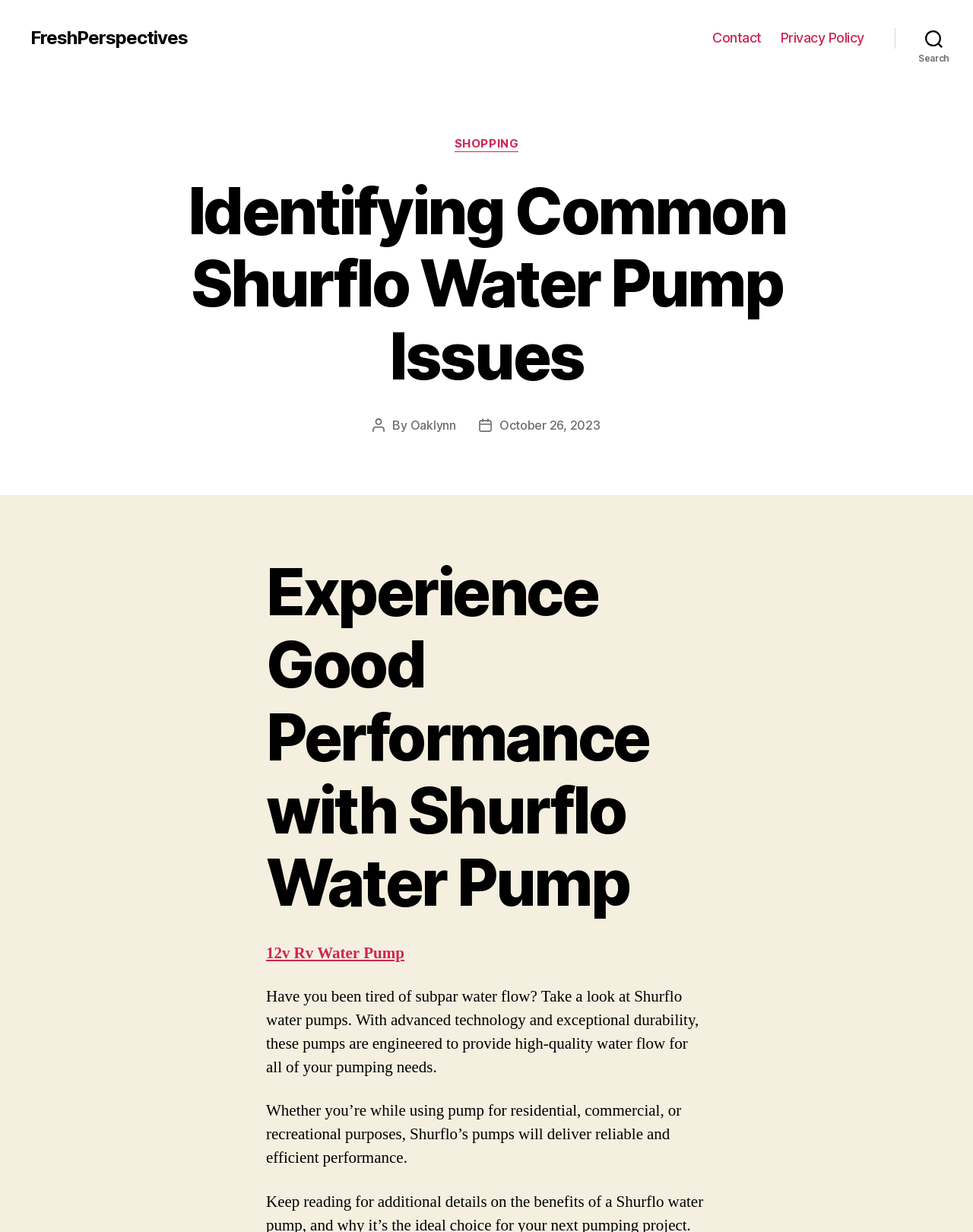For the given element description 12v Rv Water Pump, determine the bounding box coordinates of the UI element. The coordinates should follow the format (top-left x, top-left y, bottom-right x, bottom-right y) and be within the range of 0 to 1.

[0.273, 0.765, 0.415, 0.782]